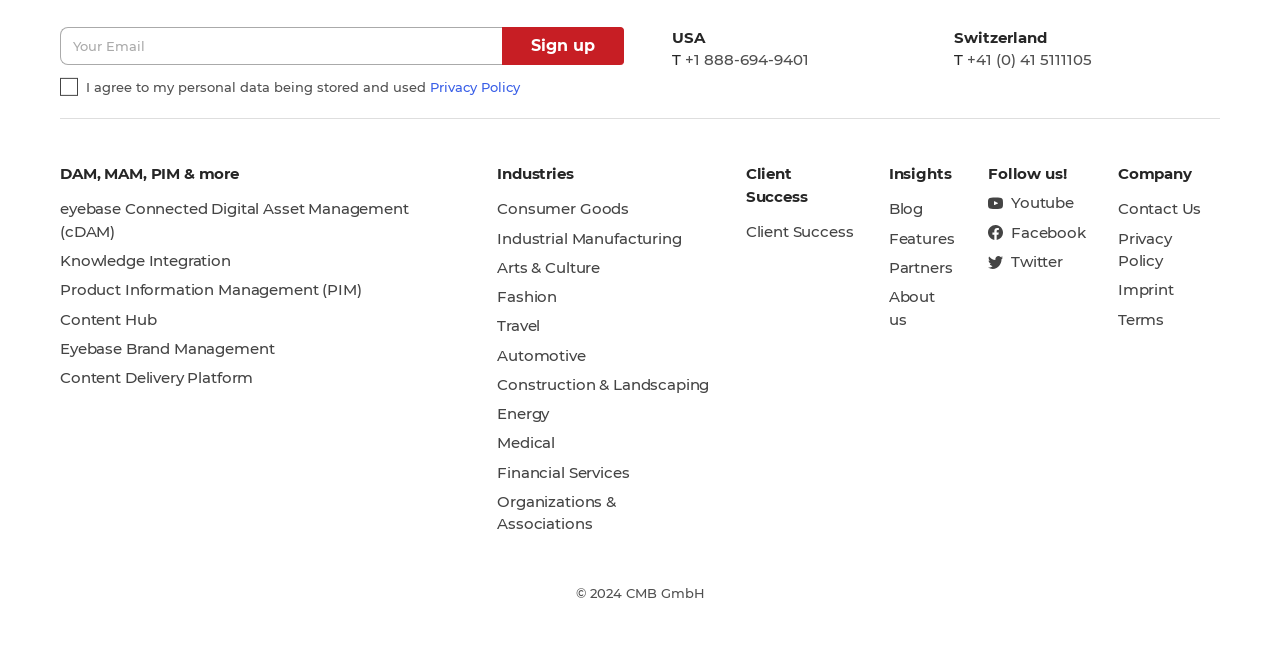Can you determine the bounding box coordinates of the area that needs to be clicked to fulfill the following instruction: "Check the privacy policy agreement"?

[0.047, 0.119, 0.061, 0.147]